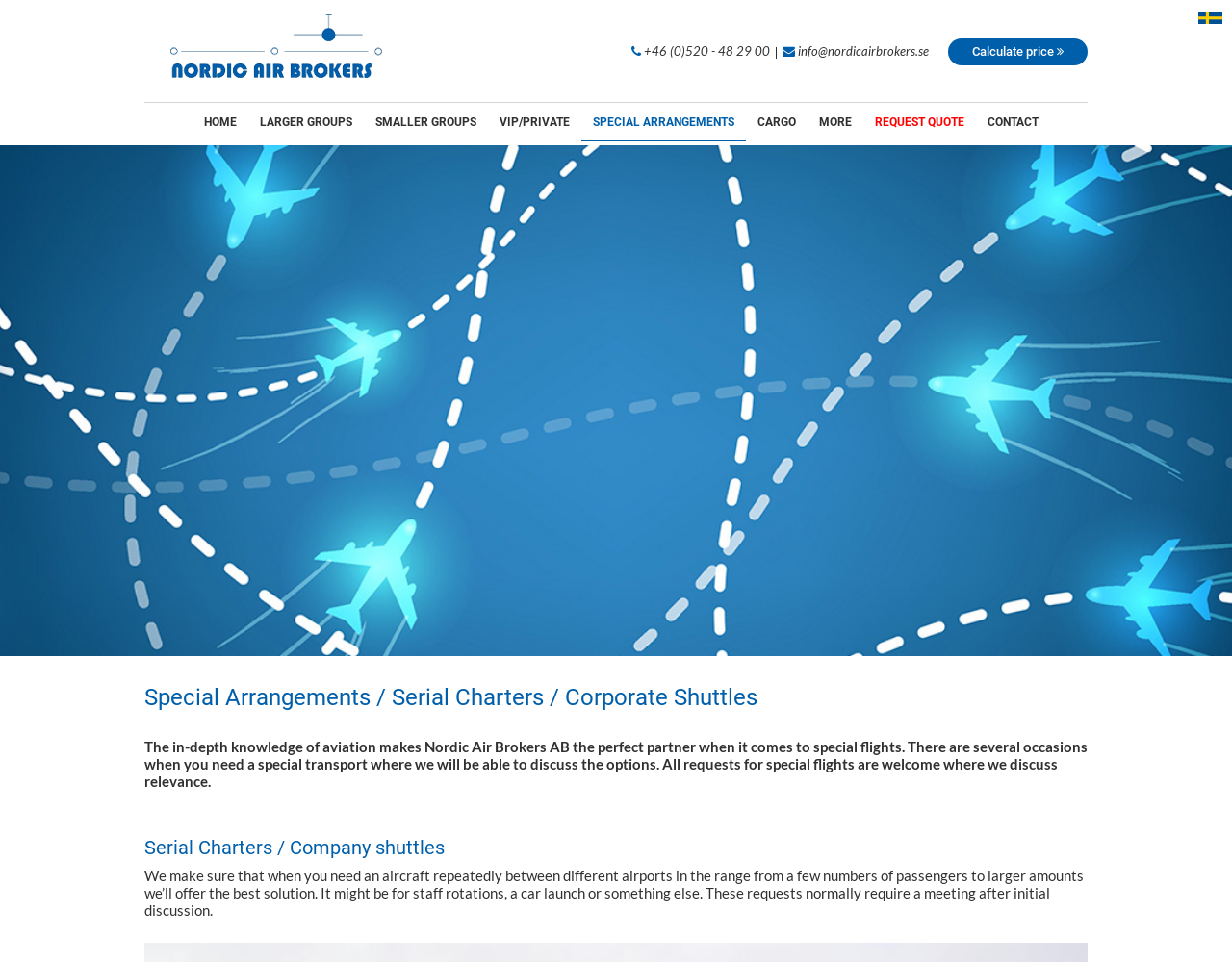Answer the question with a single word or phrase: 
What is the language of the webpage?

Swedish